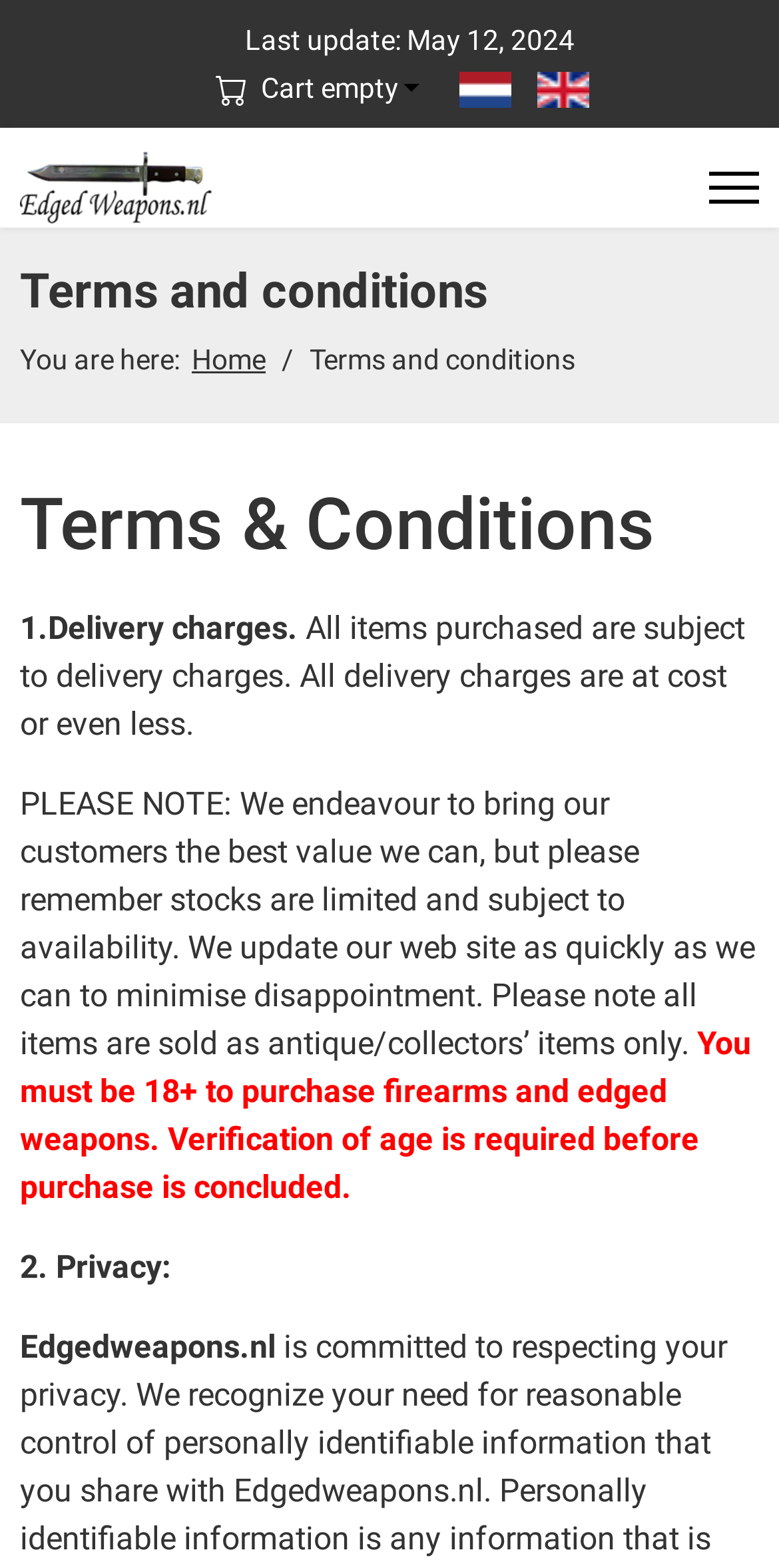Kindly respond to the following question with a single word or a brief phrase: 
What type of items are sold on this website?

Antique/collectors' items